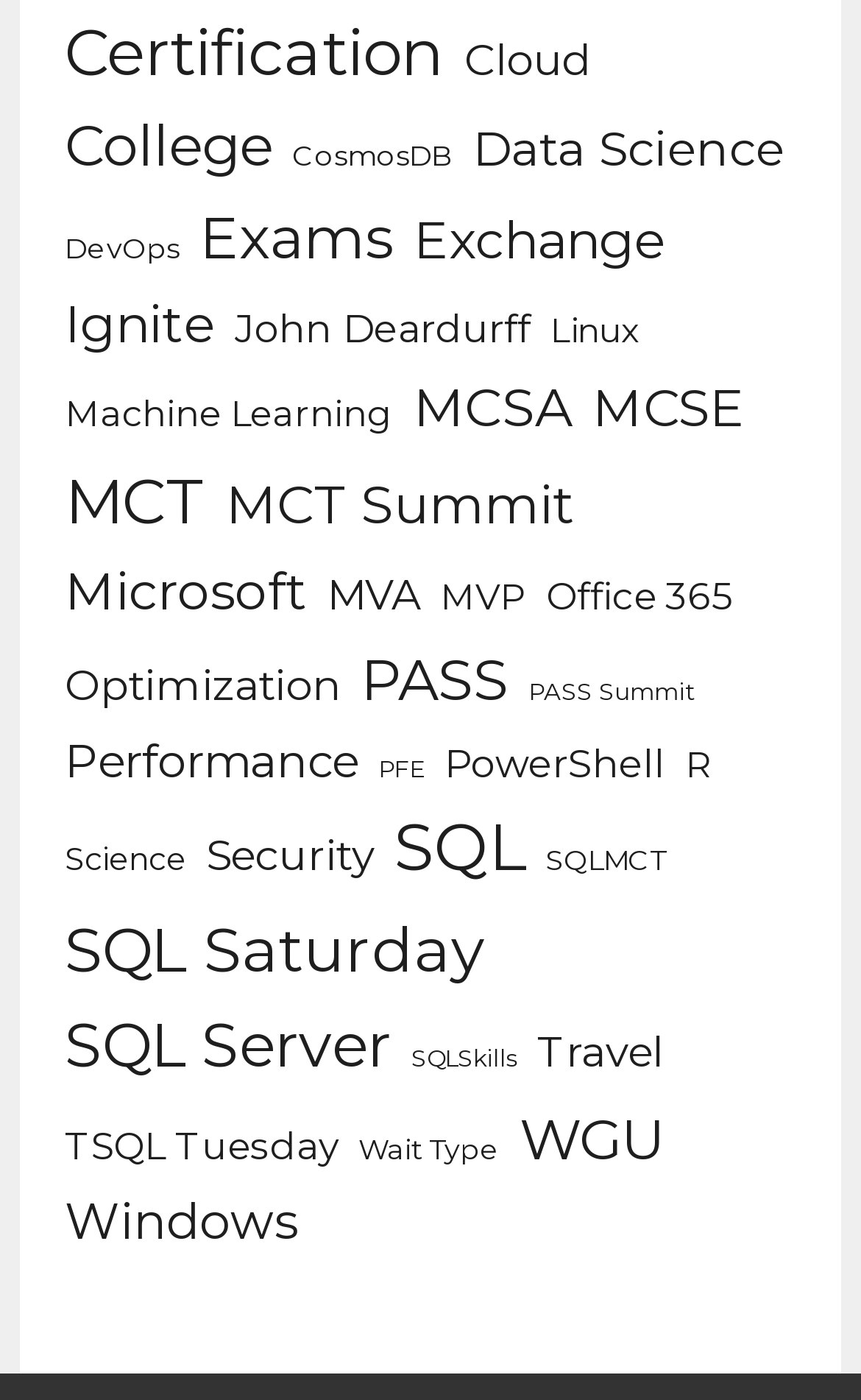Determine the bounding box for the described HTML element: "Wait Type". Ensure the coordinates are four float numbers between 0 and 1 in the format [left, top, right, bottom].

[0.416, 0.806, 0.58, 0.838]